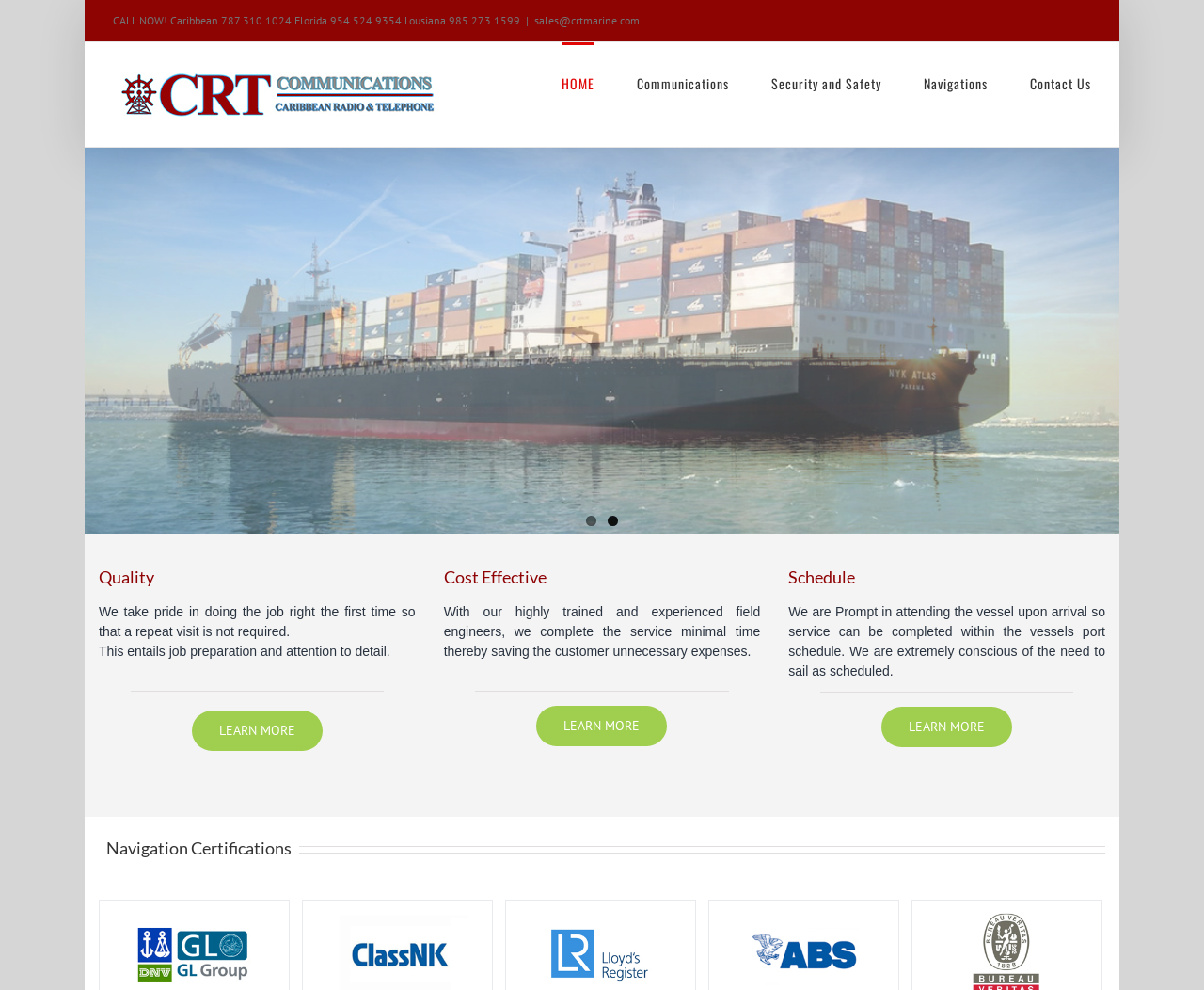Given the description: "HOME", determine the bounding box coordinates of the UI element. The coordinates should be formatted as four float numbers between 0 and 1, [left, top, right, bottom].

[0.466, 0.043, 0.494, 0.123]